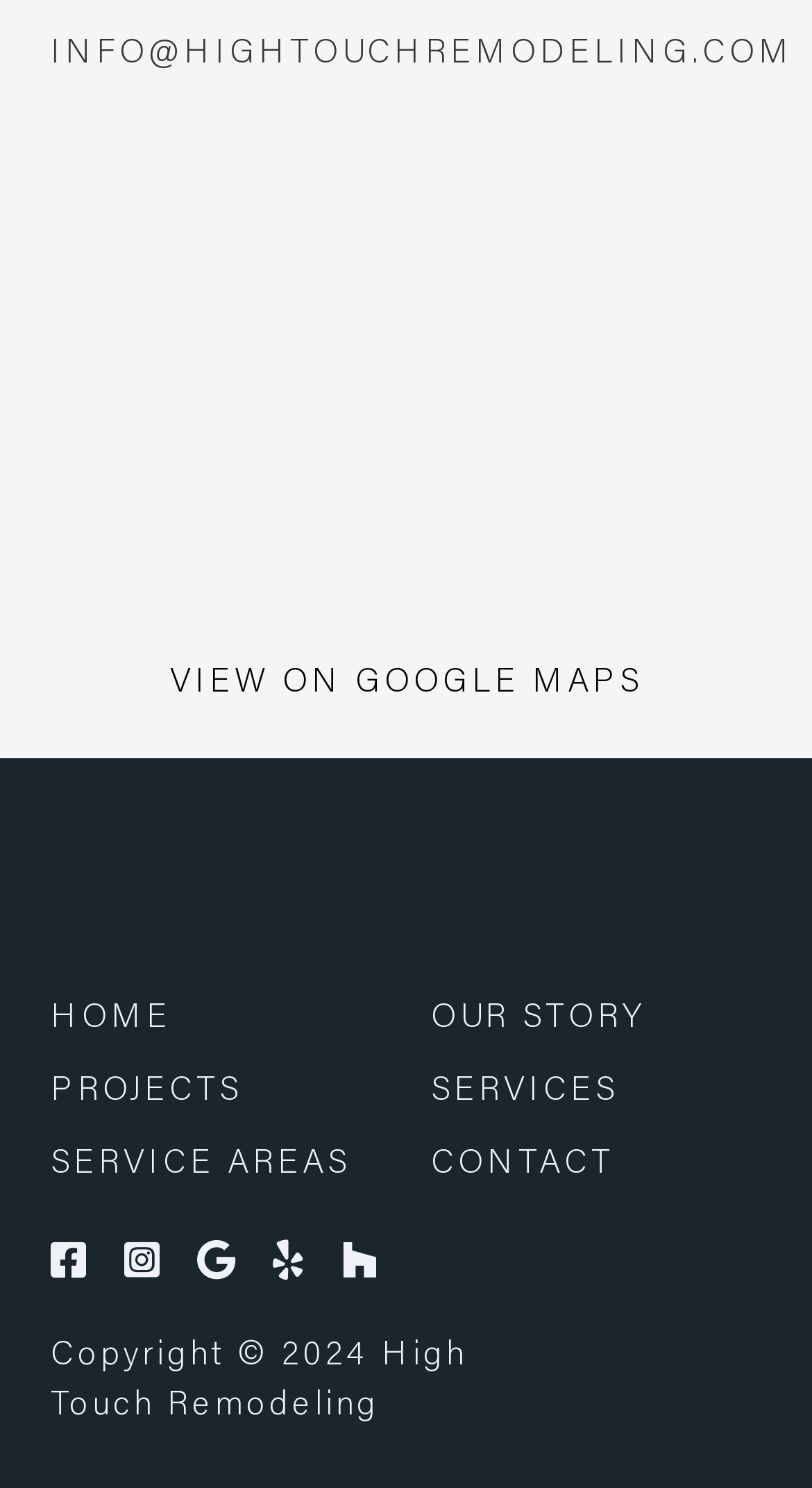Determine the bounding box coordinates for the element that should be clicked to follow this instruction: "Review on Yelp". The coordinates should be given as four float numbers between 0 and 1, in the format [left, top, right, bottom].

[0.336, 0.833, 0.379, 0.861]